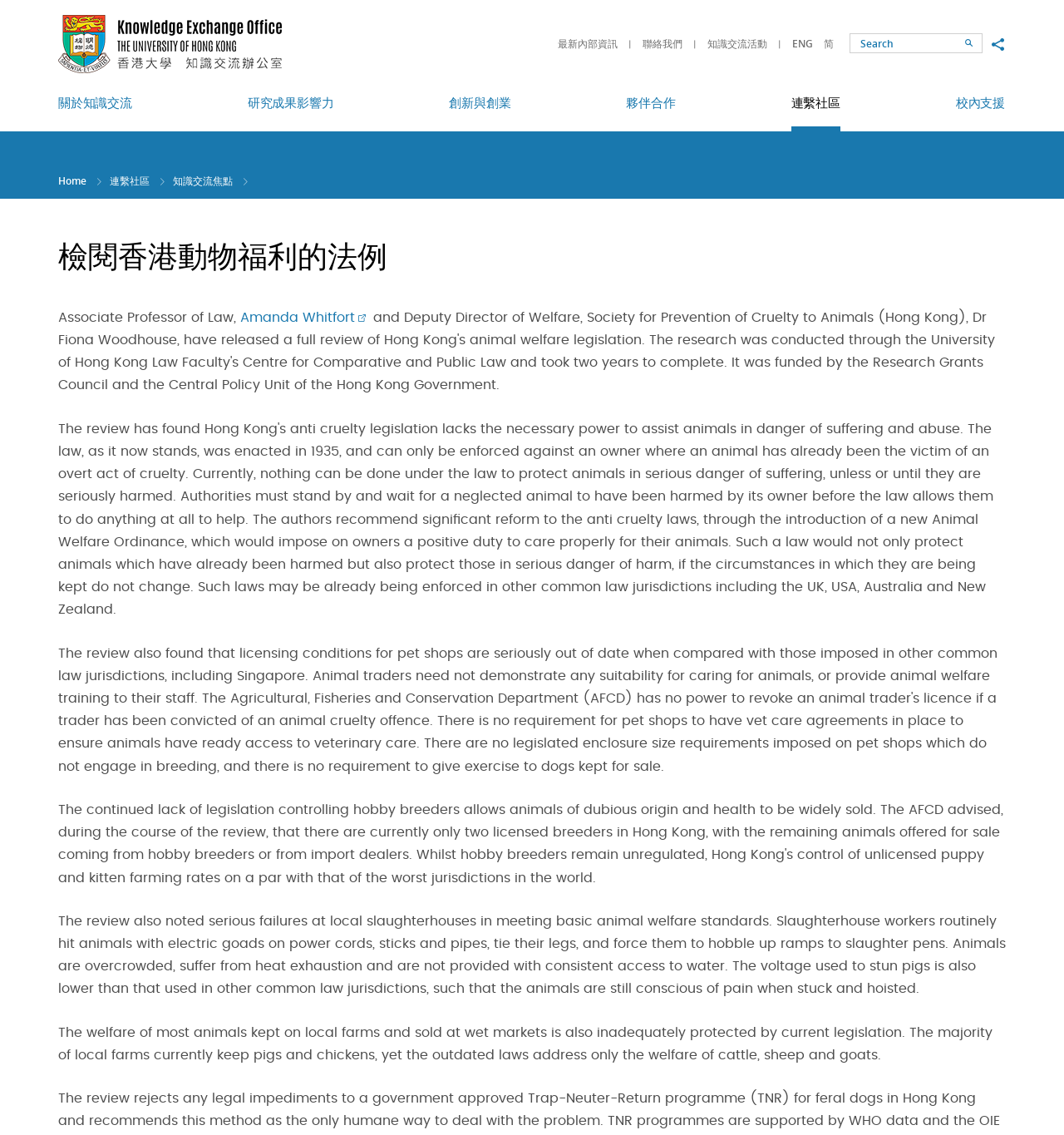For the given element description Amanda Whitfort, determine the bounding box coordinates of the UI element. The coordinates should follow the format (top-left x, top-left y, bottom-right x, bottom-right y) and be within the range of 0 to 1.

[0.226, 0.274, 0.347, 0.286]